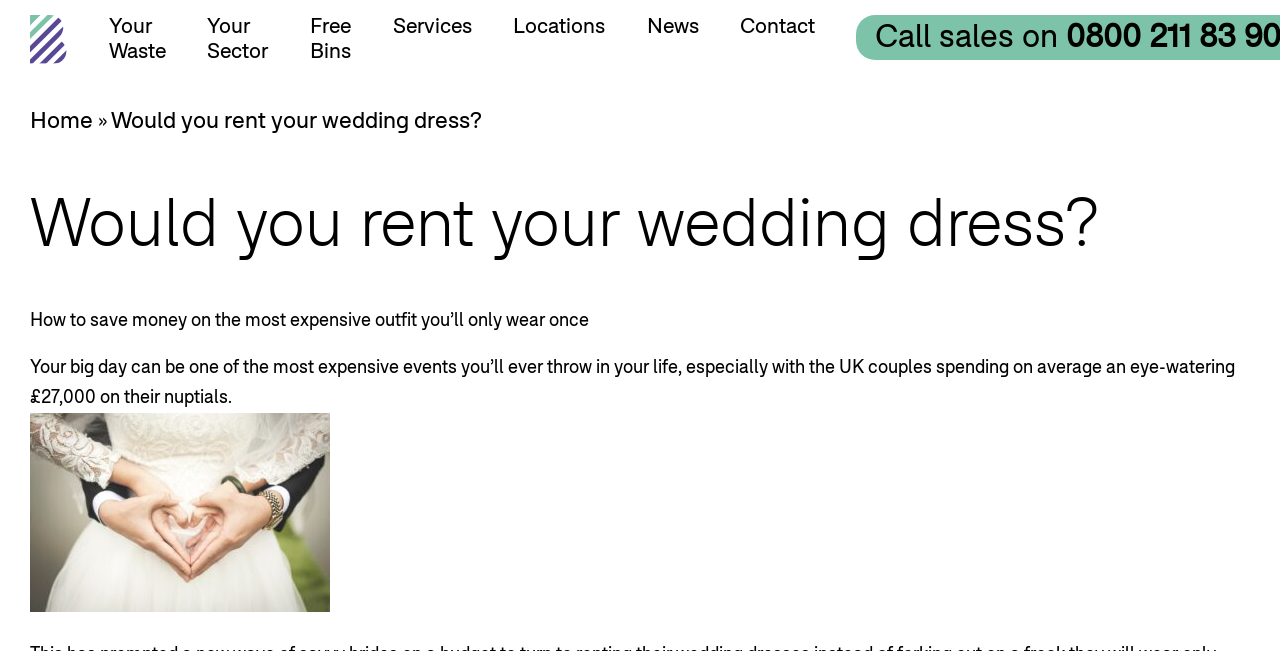Using the information in the image, give a detailed answer to the following question: What is the purpose of the image on the webpage?

The image on the webpage is likely used to illustrate the concept of renting a wedding dress, which is the main topic of discussion on the webpage.